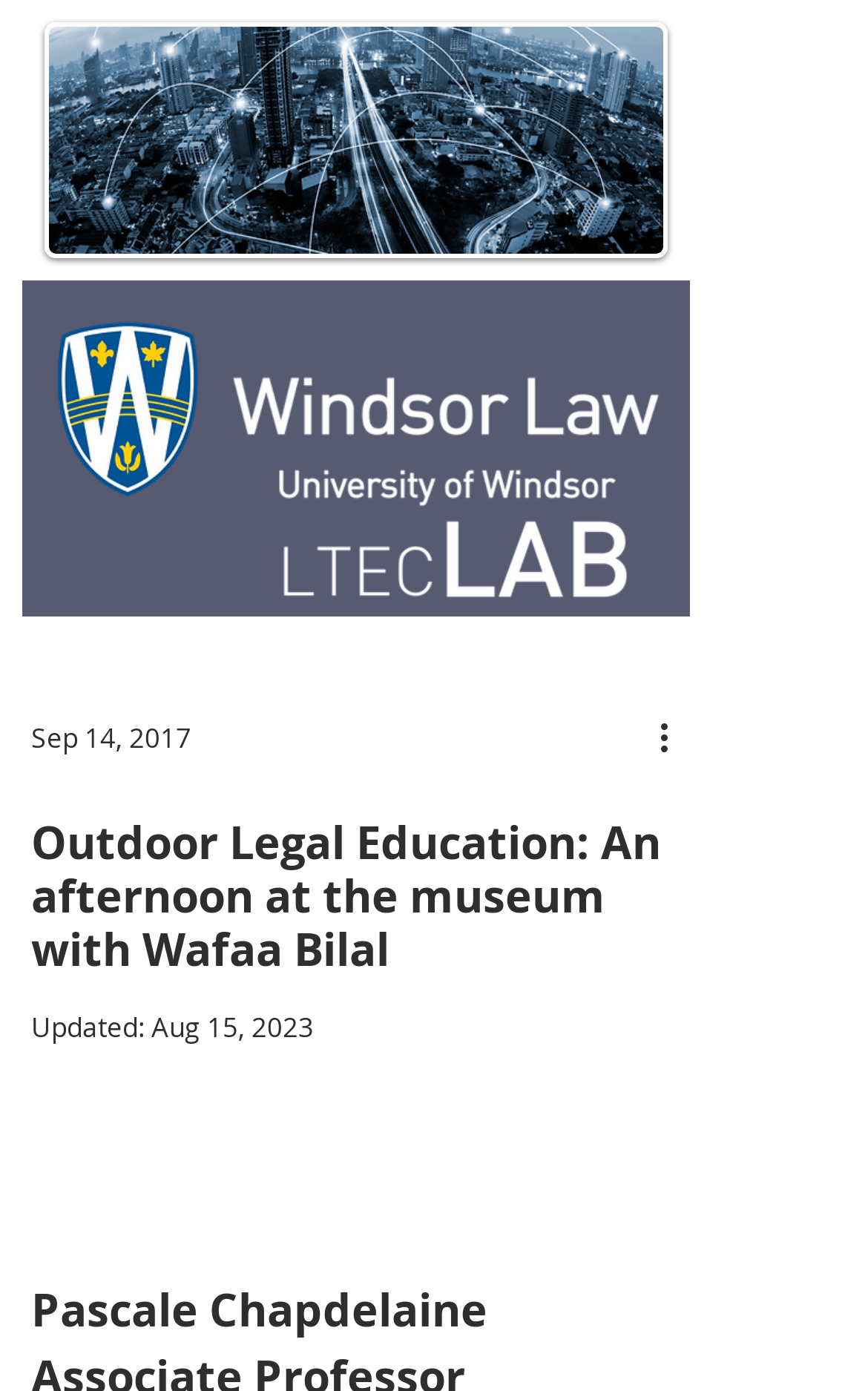Provide a one-word or short-phrase response to the question:
What is the background image of the webpage?

LTEC Cityscape